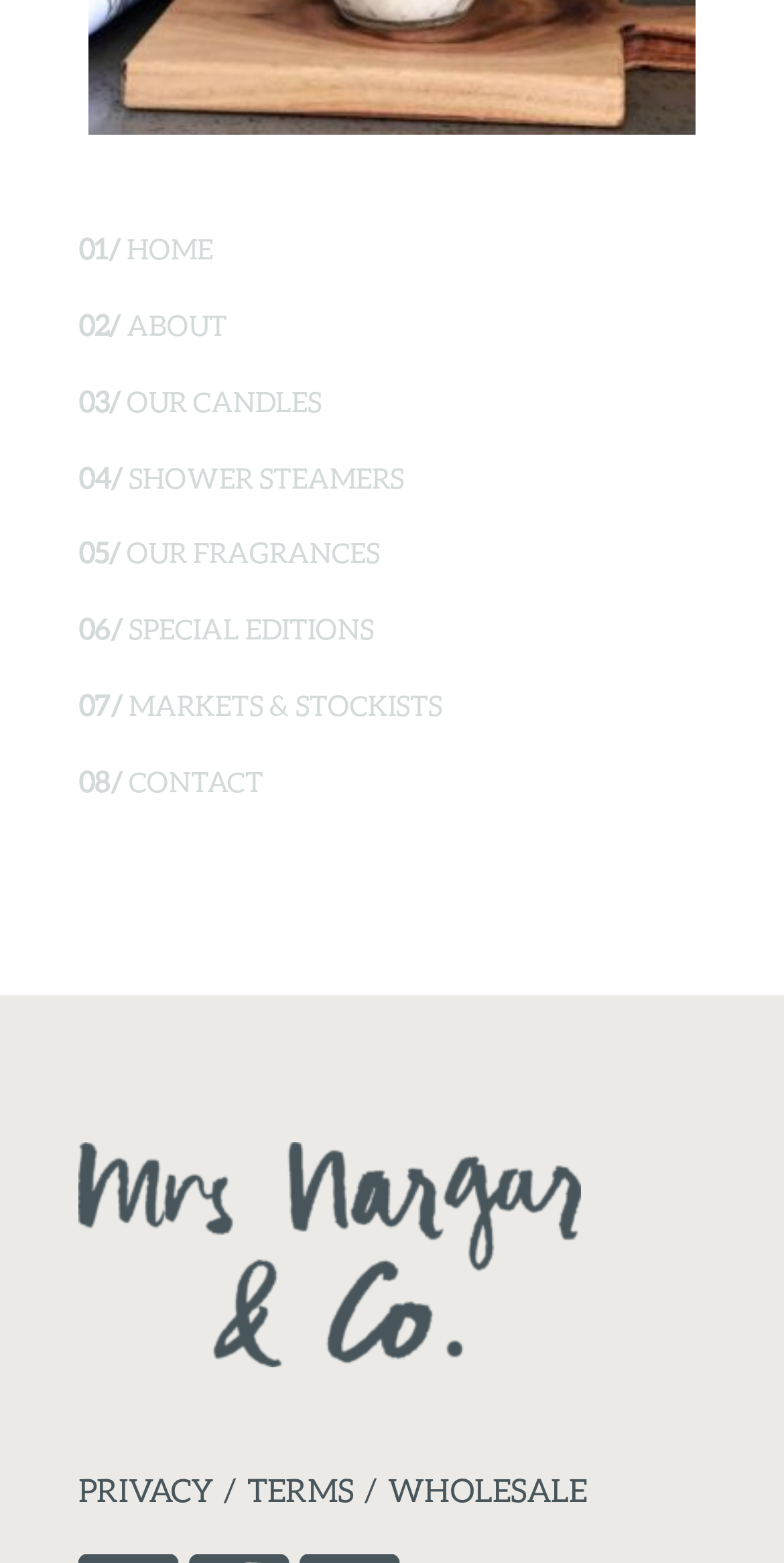How many main navigation links are there?
Respond with a short answer, either a single word or a phrase, based on the image.

8